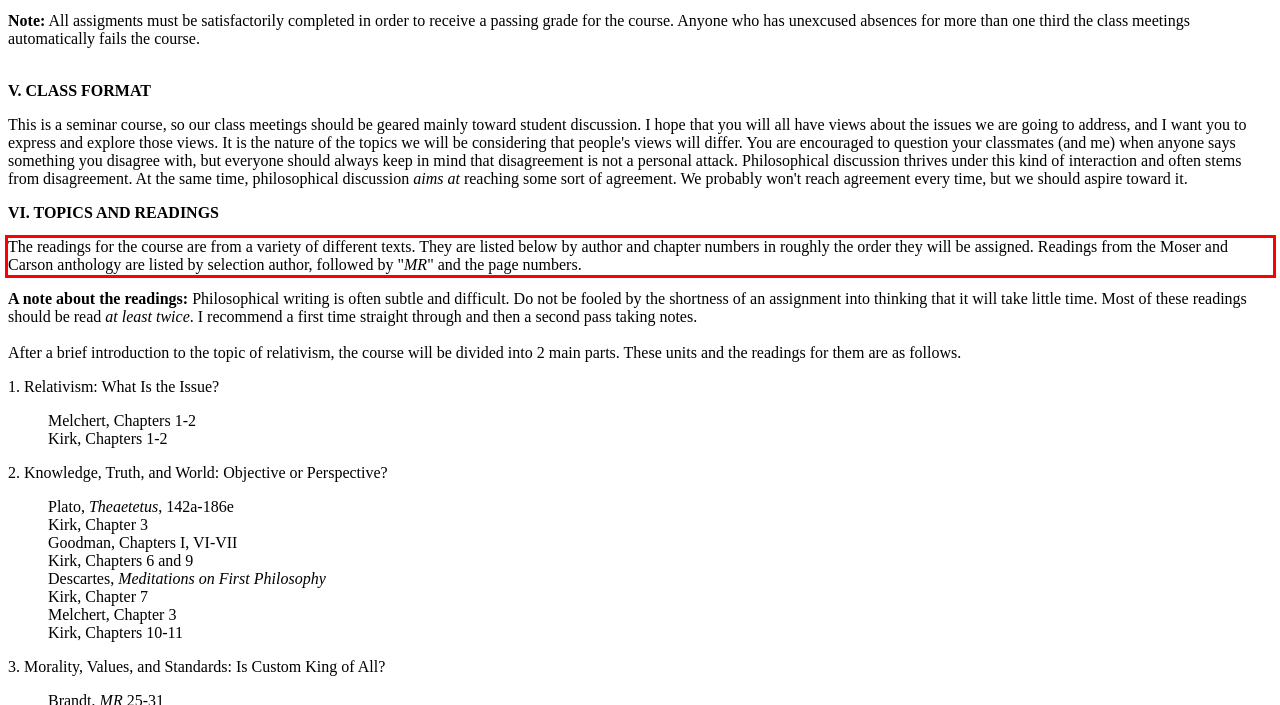Your task is to recognize and extract the text content from the UI element enclosed in the red bounding box on the webpage screenshot.

The readings for the course are from a variety of different texts. They are listed below by author and chapter numbers in roughly the order they will be assigned. Readings from the Moser and Carson anthology are listed by selection author, followed by "MR" and the page numbers.